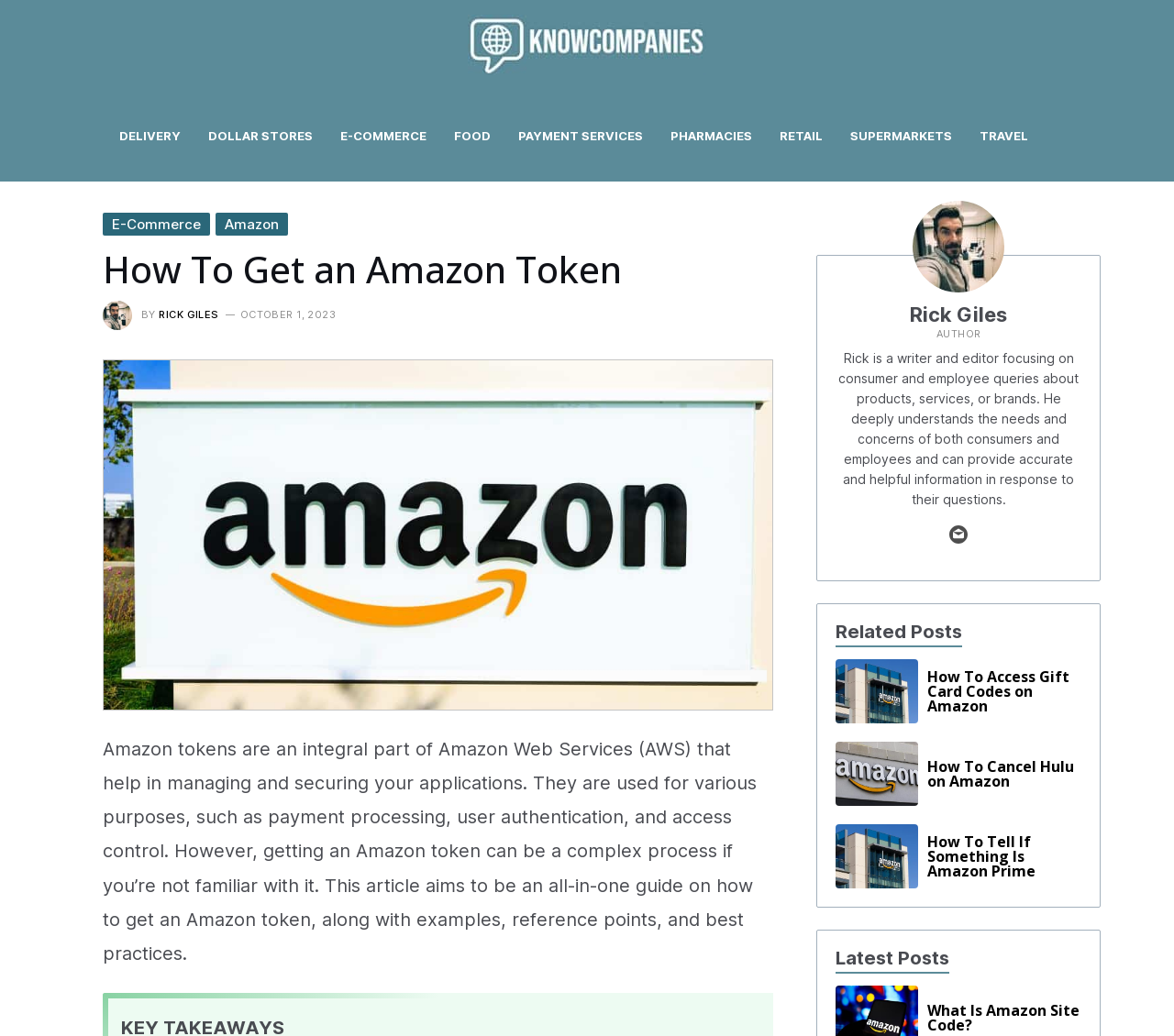Please find the bounding box coordinates of the element that must be clicked to perform the given instruction: "Navigate to the E-COMMERCE page". The coordinates should be four float numbers from 0 to 1, i.e., [left, top, right, bottom].

[0.289, 0.121, 0.386, 0.142]